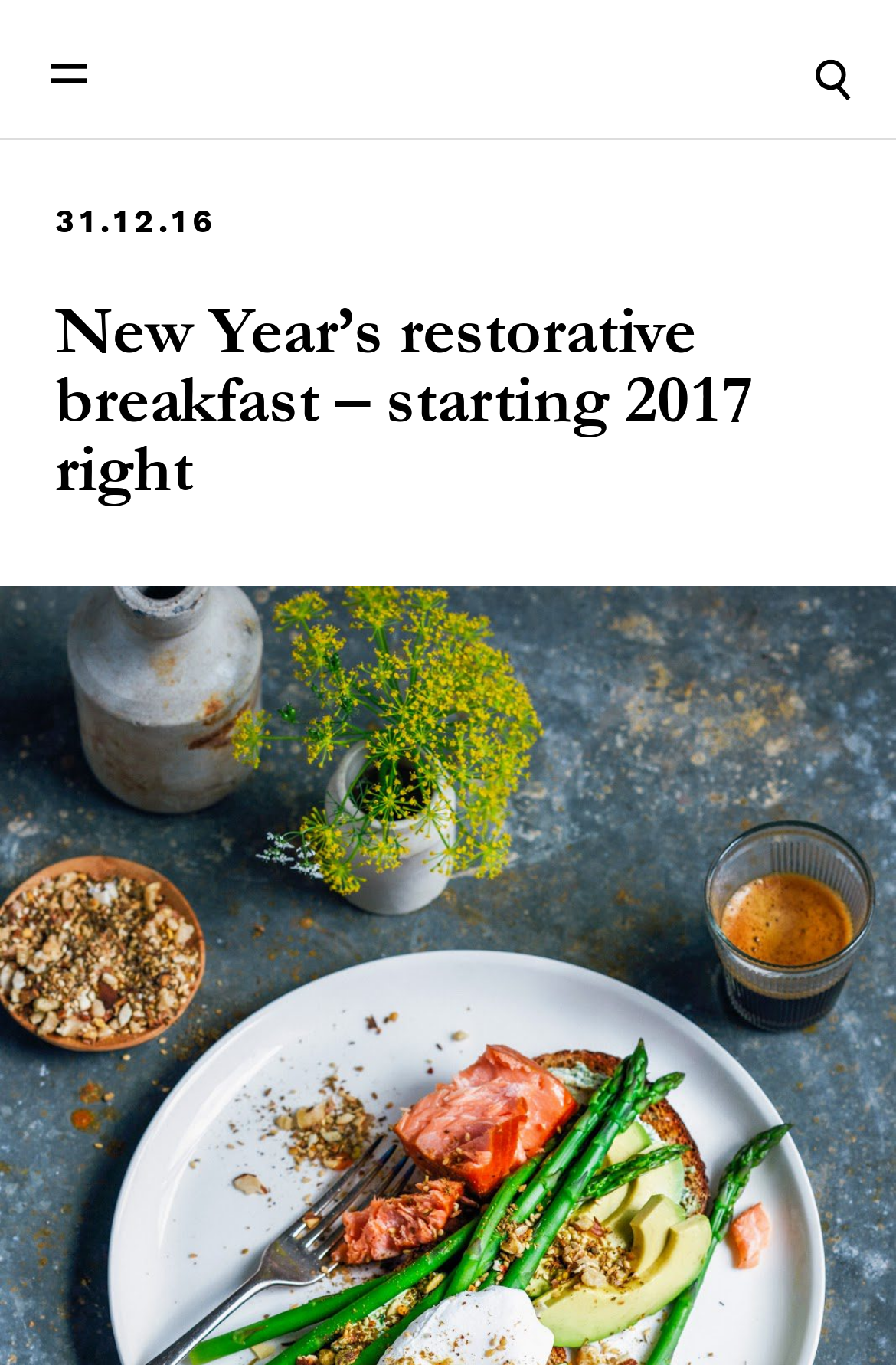What is the purpose of the search box?
Can you give a detailed and elaborate answer to the question?

I found a search box on the webpage with a label 'Search for:' and a button next to it. This suggests that the search box is intended for users to search for content on the website.